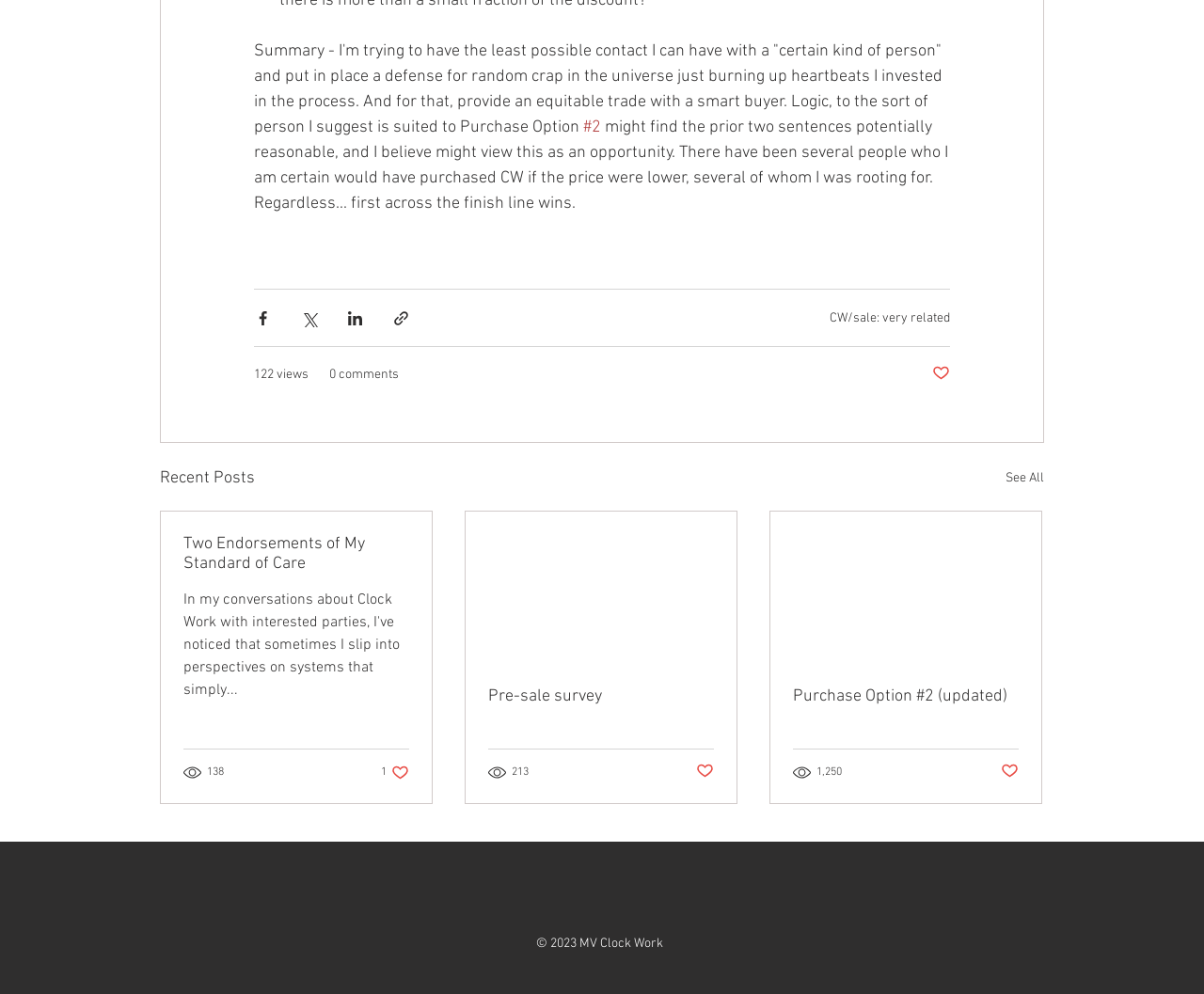Show the bounding box coordinates of the region that should be clicked to follow the instruction: "See all recent posts."

[0.835, 0.467, 0.867, 0.495]